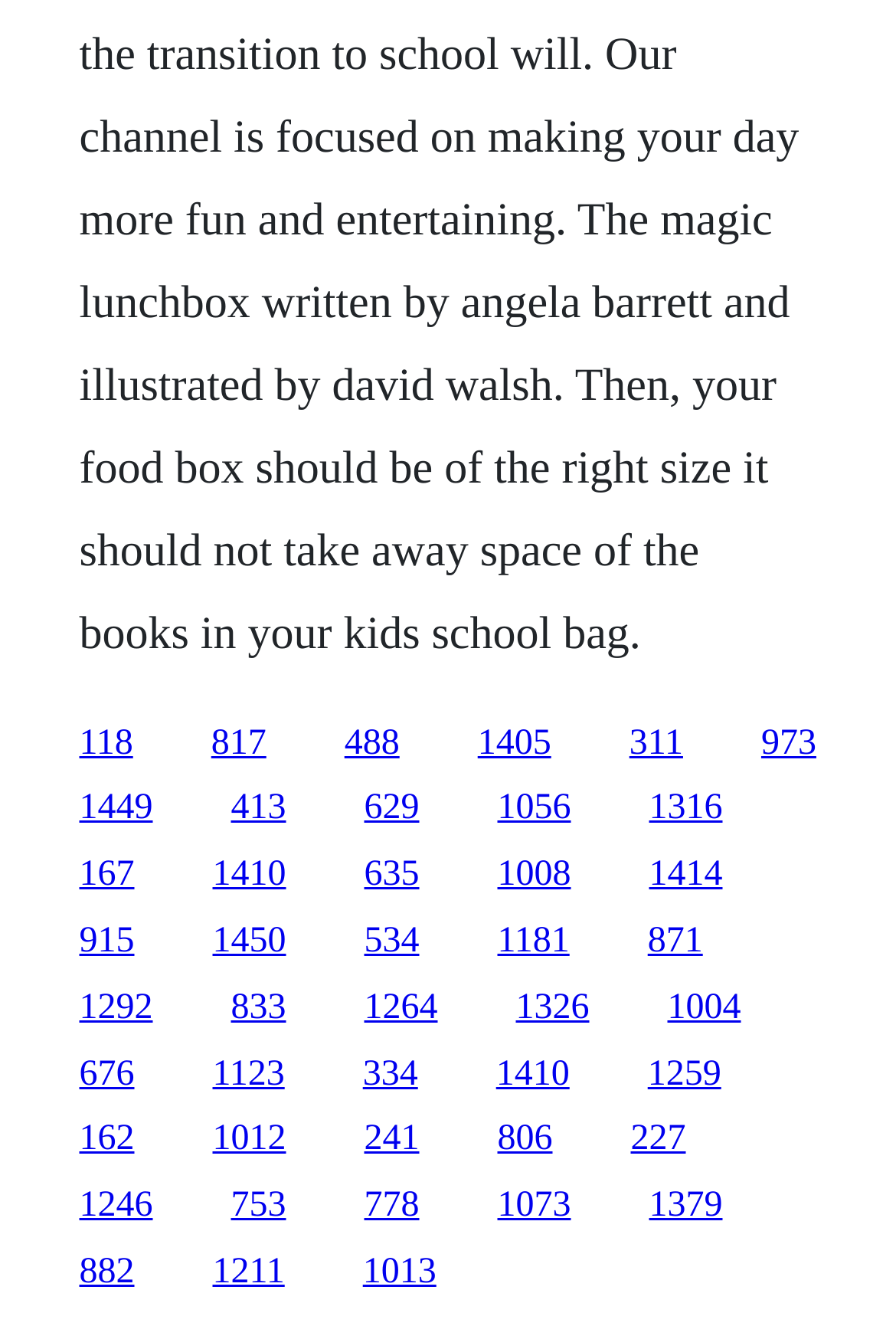Please find the bounding box coordinates (top-left x, top-left y, bottom-right x, bottom-right y) in the screenshot for the UI element described as follows: 162

[0.088, 0.845, 0.15, 0.874]